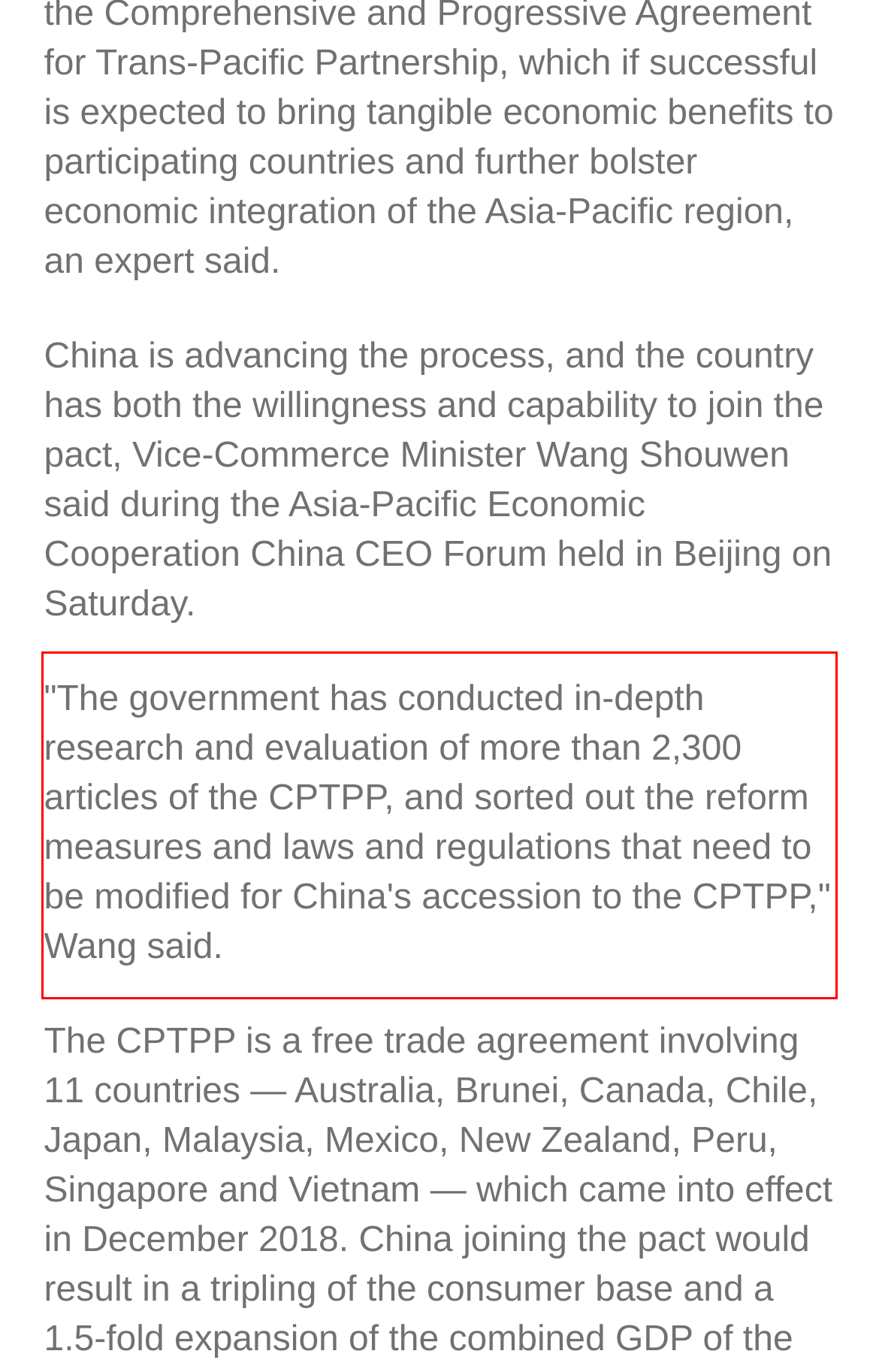Given a webpage screenshot, locate the red bounding box and extract the text content found inside it.

"The government has conducted in-depth research and evaluation of more than 2,300 articles of the CPTPP, and sorted out the reform measures and laws and regulations that need to be modified for China's accession to the CPTPP," Wang said.